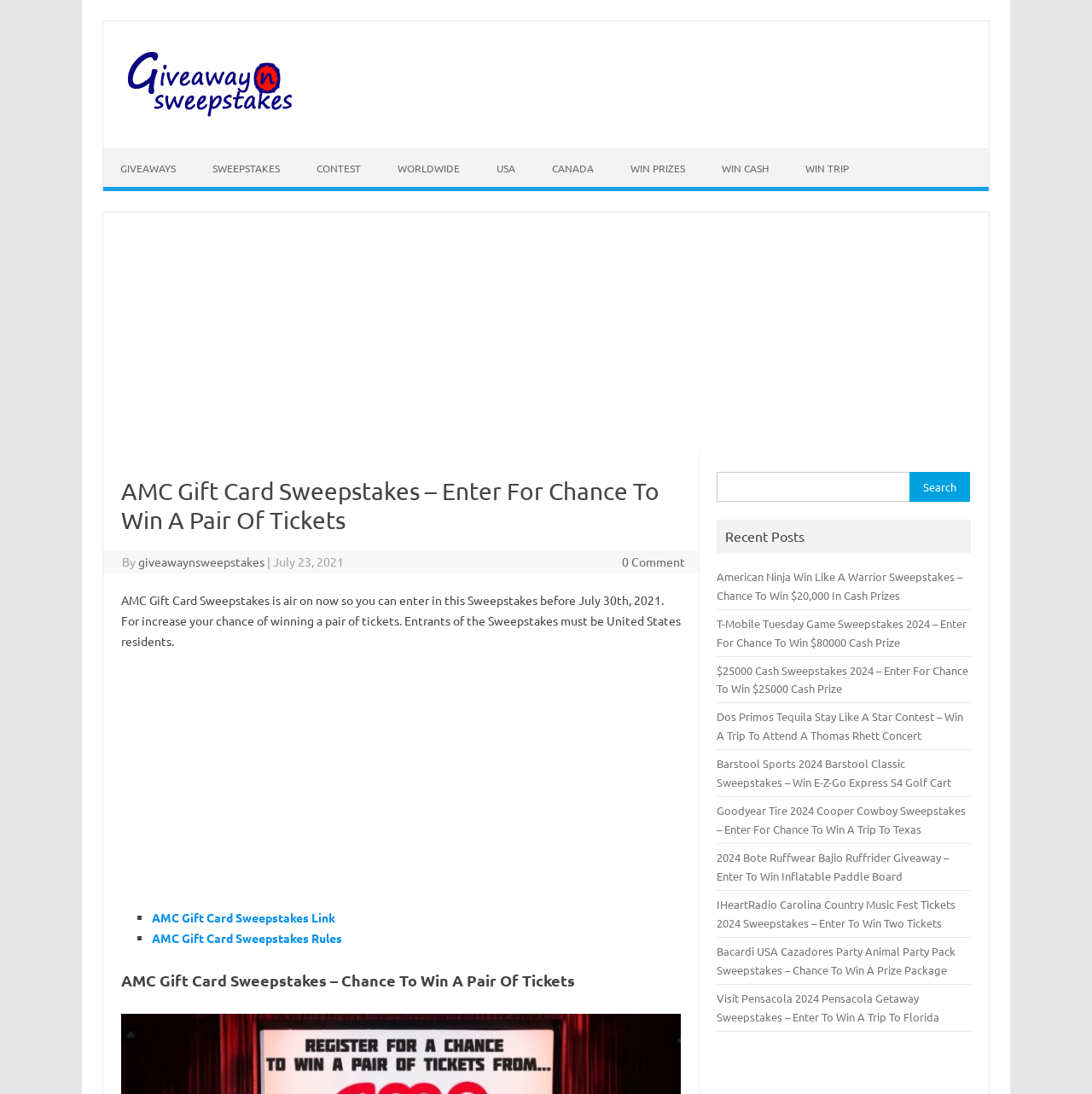Find the bounding box coordinates of the area to click in order to follow the instruction: "Enter the American Ninja Win Like A Warrior Sweepstakes".

[0.657, 0.52, 0.882, 0.55]